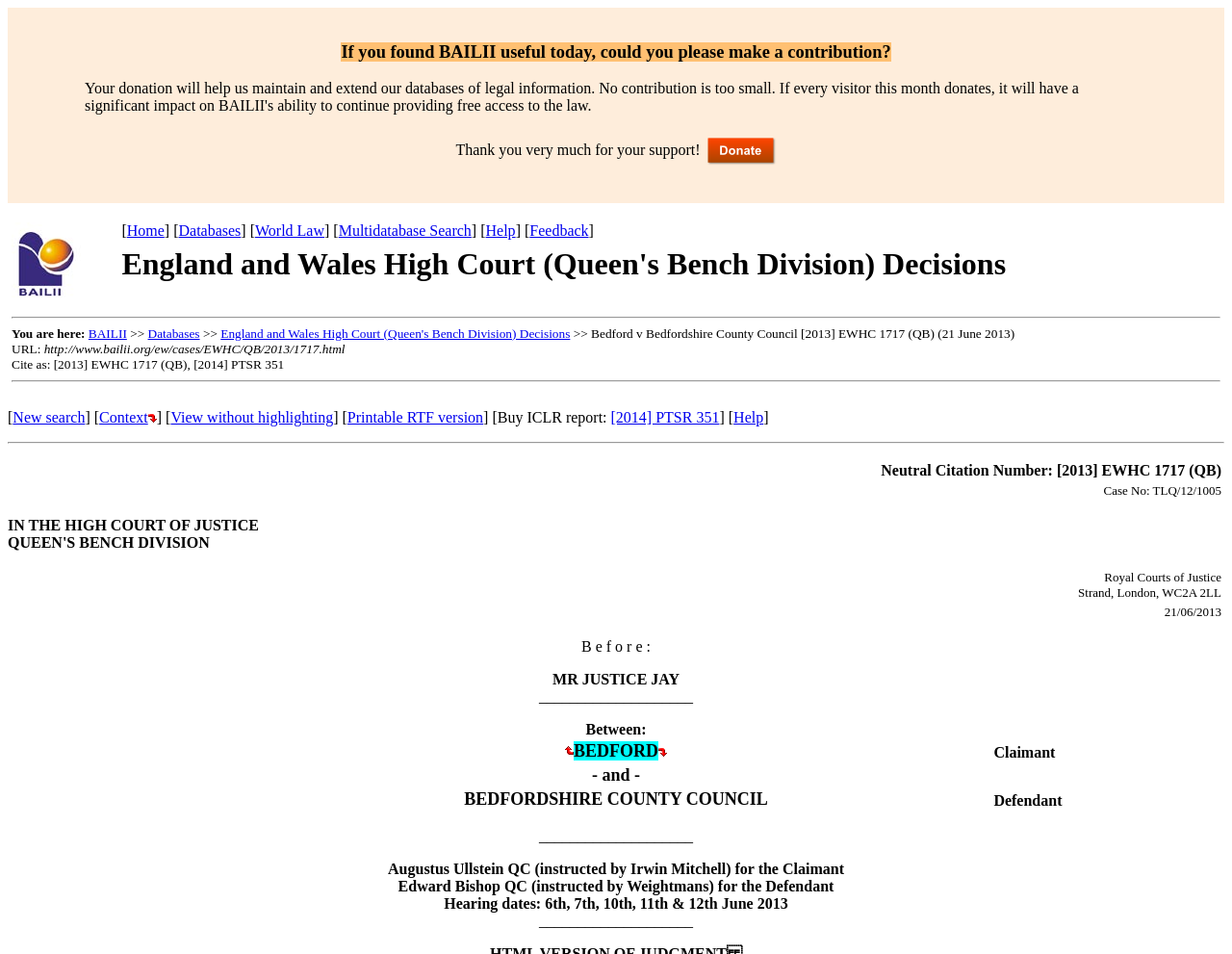Answer this question using a single word or a brief phrase:
What is the URL of the case?

http://www.bailii.org/ew/cases/EWHC/QB/2013/1717.html